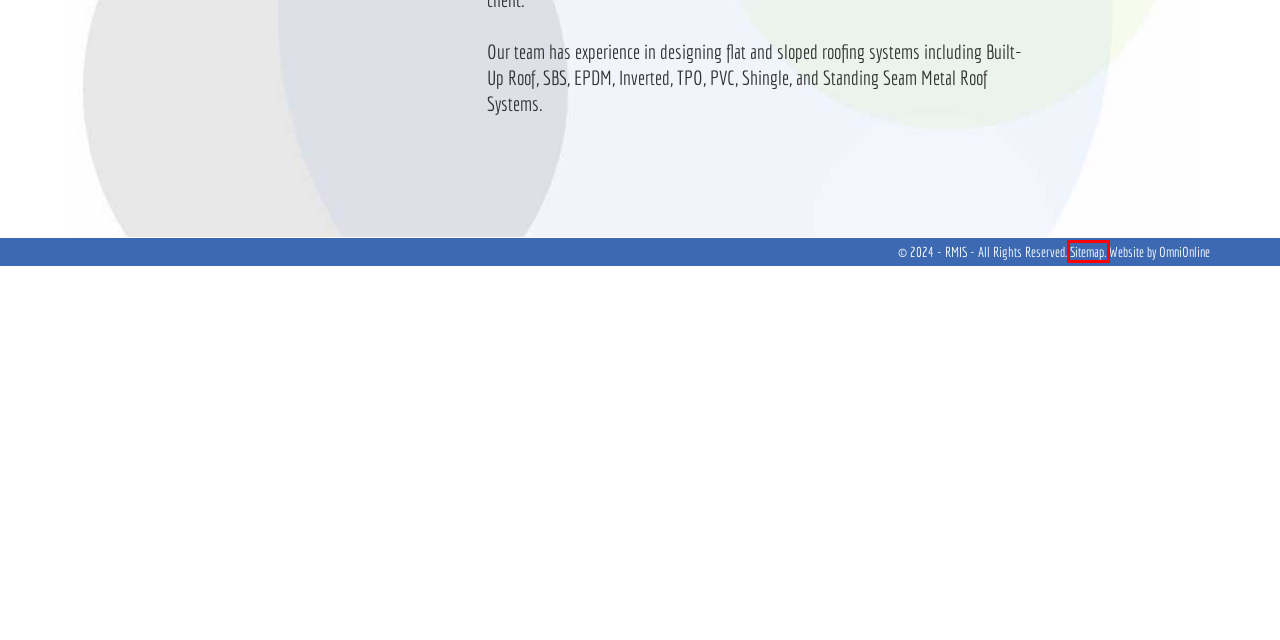A screenshot of a webpage is given, featuring a red bounding box around a UI element. Please choose the webpage description that best aligns with the new webpage after clicking the element in the bounding box. These are the descriptions:
A. Sitemap
B. Giving Back
C. Contractors
D. Clientele
E. About
F. Contact
G. Inspections
H. Regina Saskatchewan Web Design & Development – Our Websites Mean Business!

A